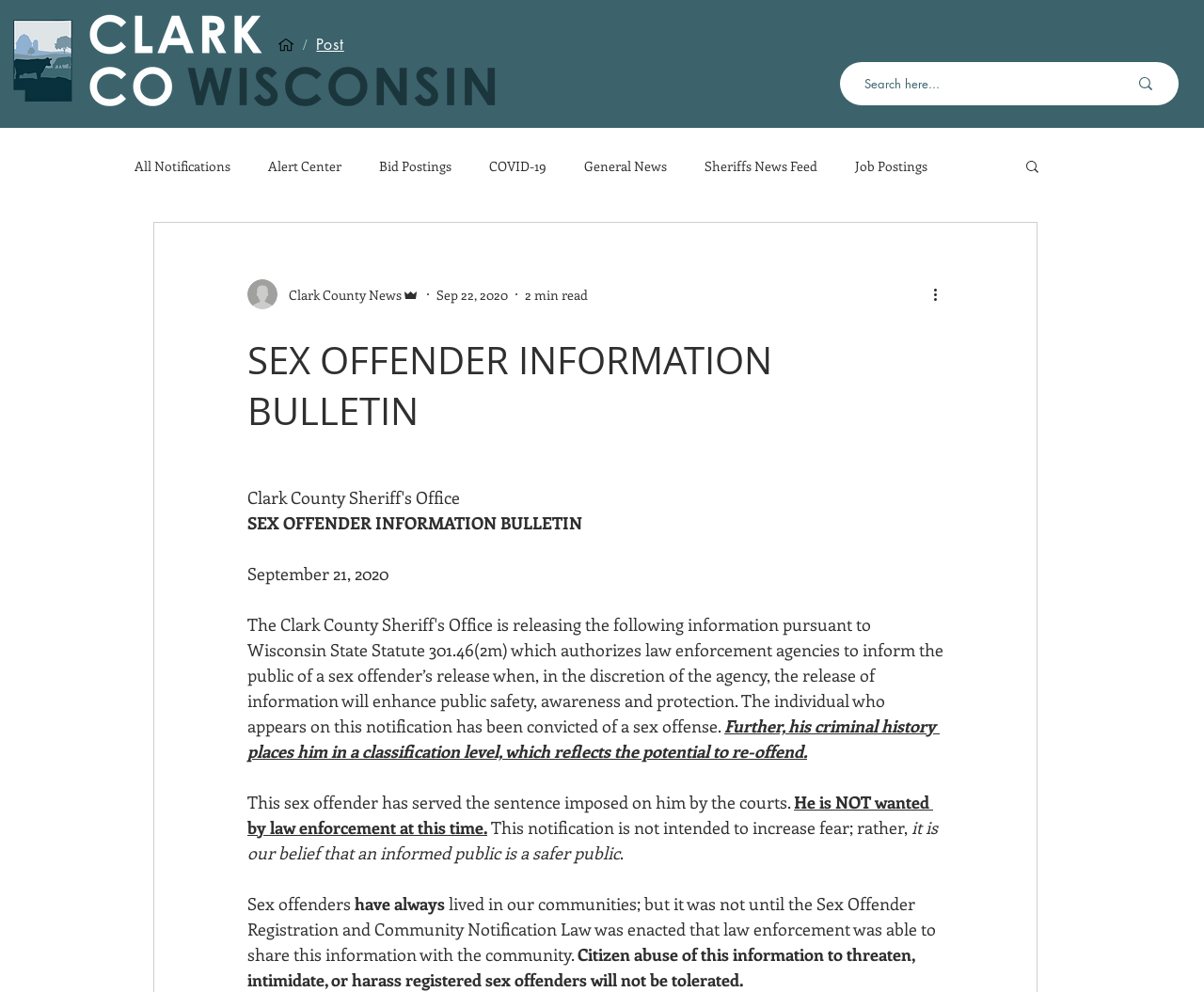Determine the bounding box for the UI element described here: "Sheriffs News Feed".

[0.585, 0.158, 0.679, 0.176]